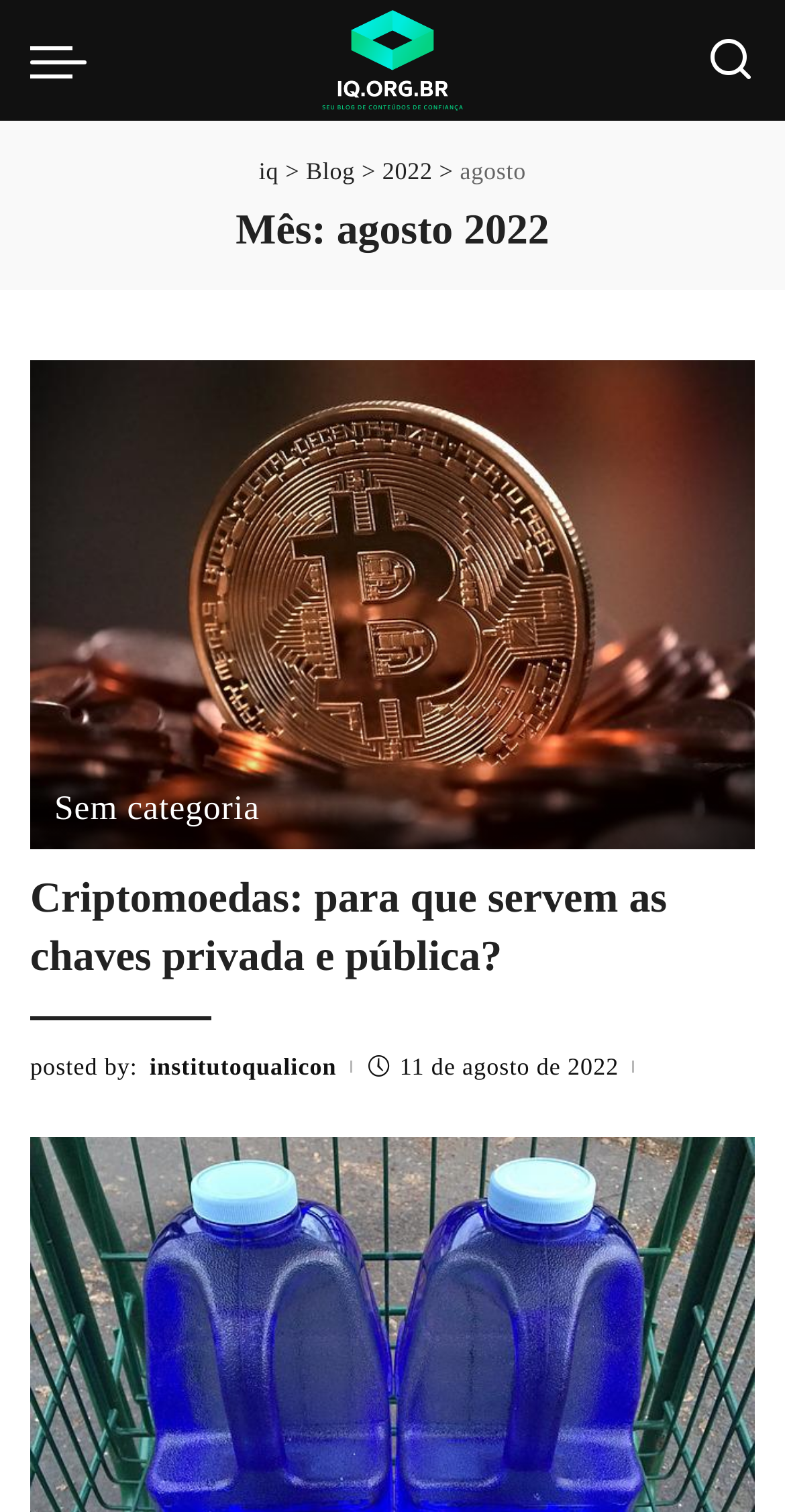What is the name of the logo?
Analyze the screenshot and provide a detailed answer to the question.

The logo is located at the top of the webpage, and it is a link with the text 'Logo iq'.